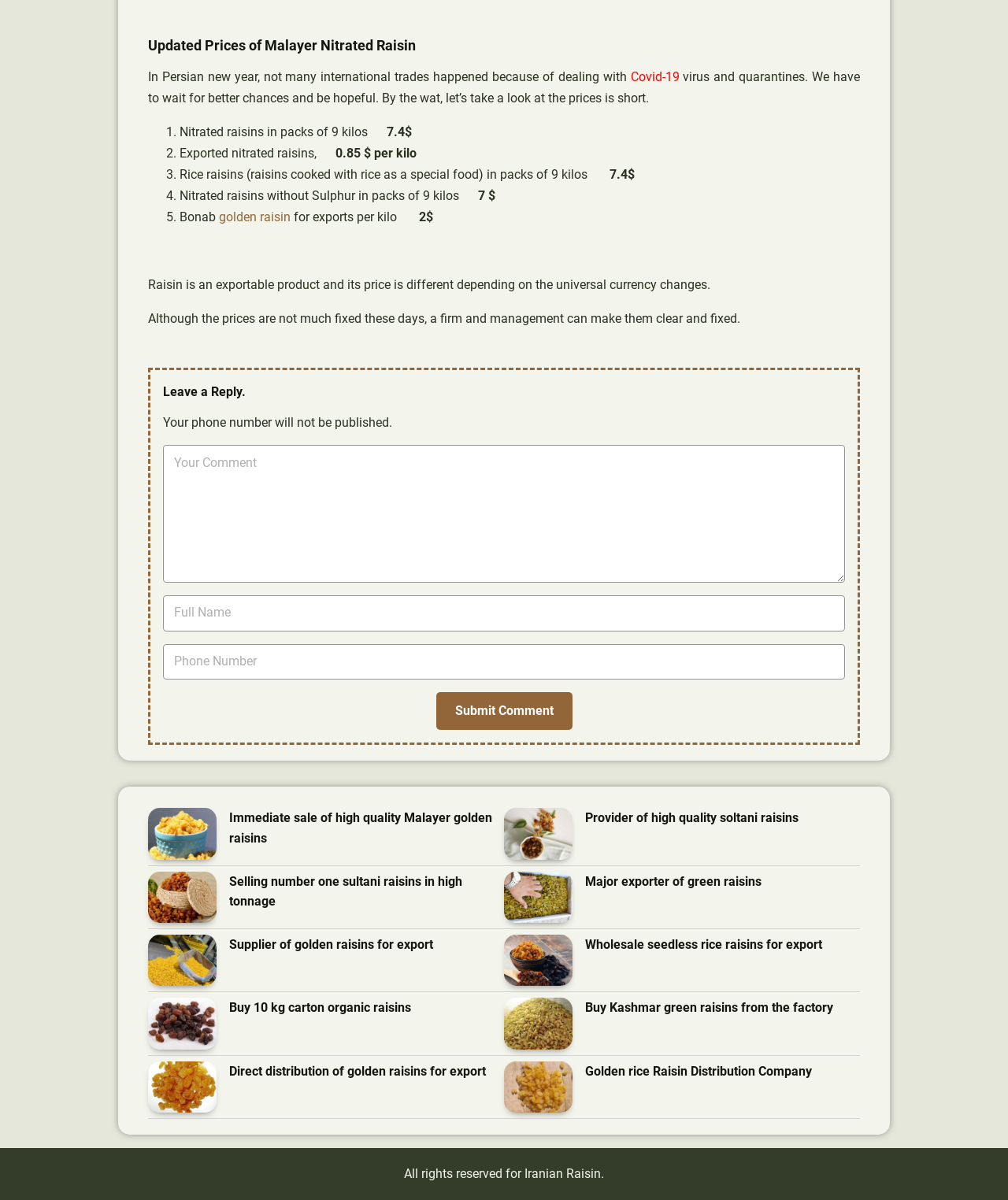Please identify the bounding box coordinates of the region to click in order to complete the given instruction: "Leave a reply". The coordinates should be four float numbers between 0 and 1, i.e., [left, top, right, bottom].

[0.162, 0.319, 0.838, 0.333]